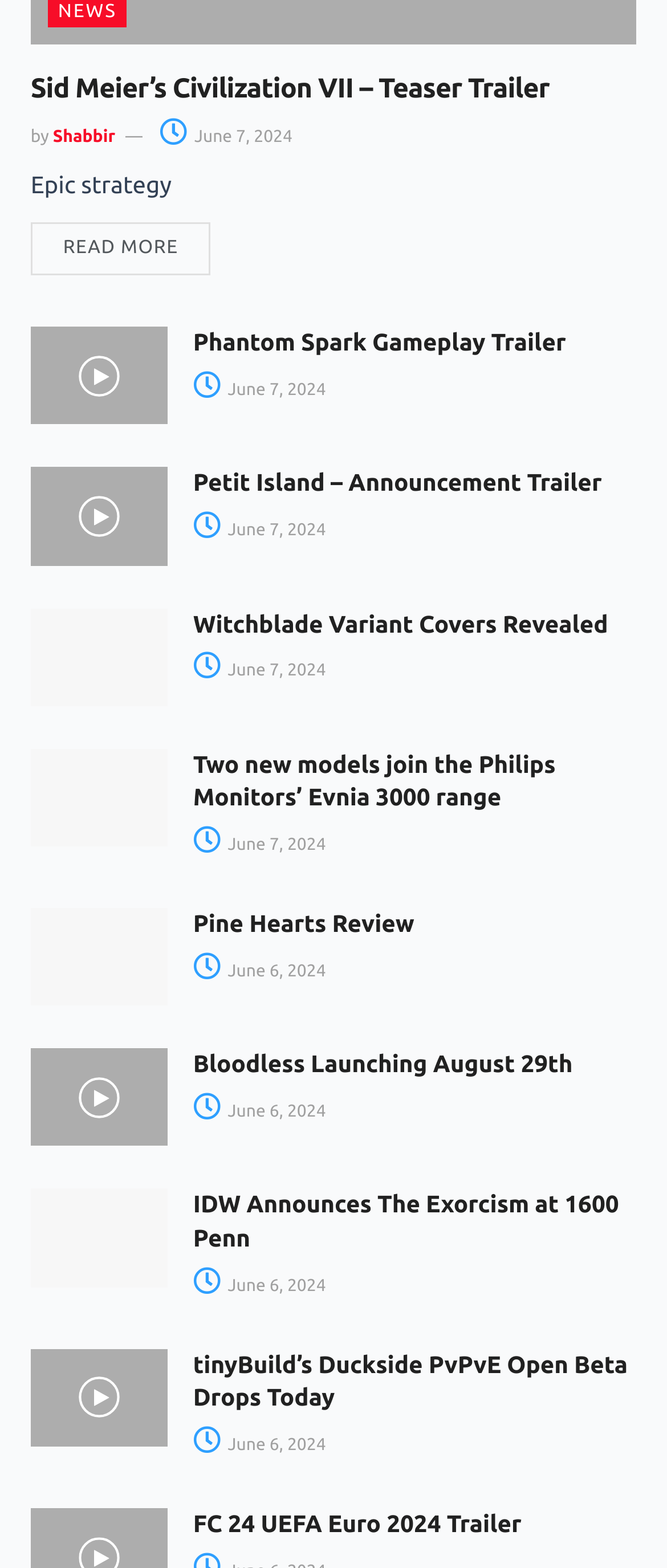What is the title of the first article?
Respond to the question with a single word or phrase according to the image.

Sid Meier’s Civilization VII – Teaser Trailer